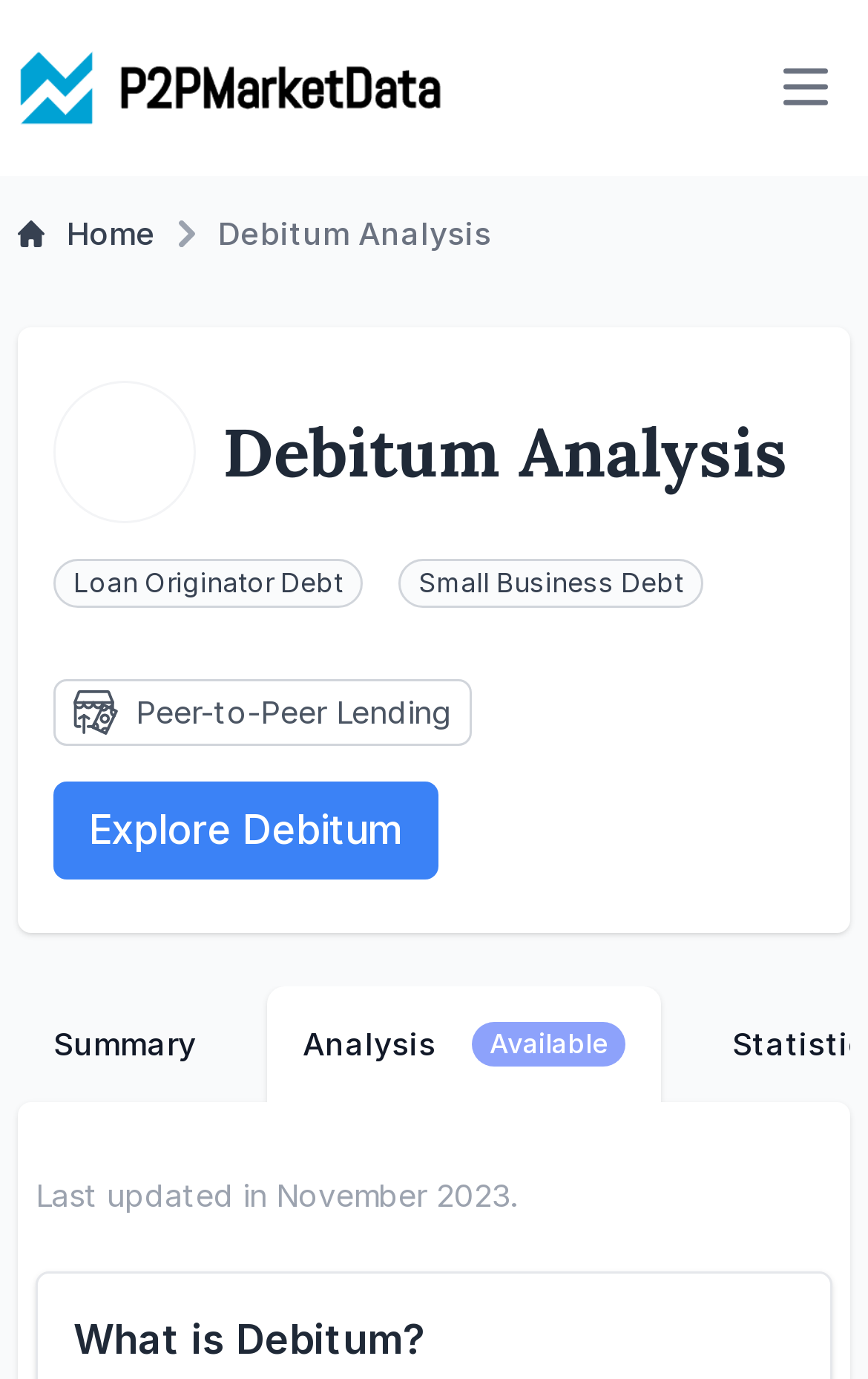Using the details from the image, please elaborate on the following question: What type of debt does Debitum offer?

Based on the webpage, I found the text 'Small Business Debt' which is a type of debt offered by Debitum. This information is located below the heading 'Debitum Analysis'.